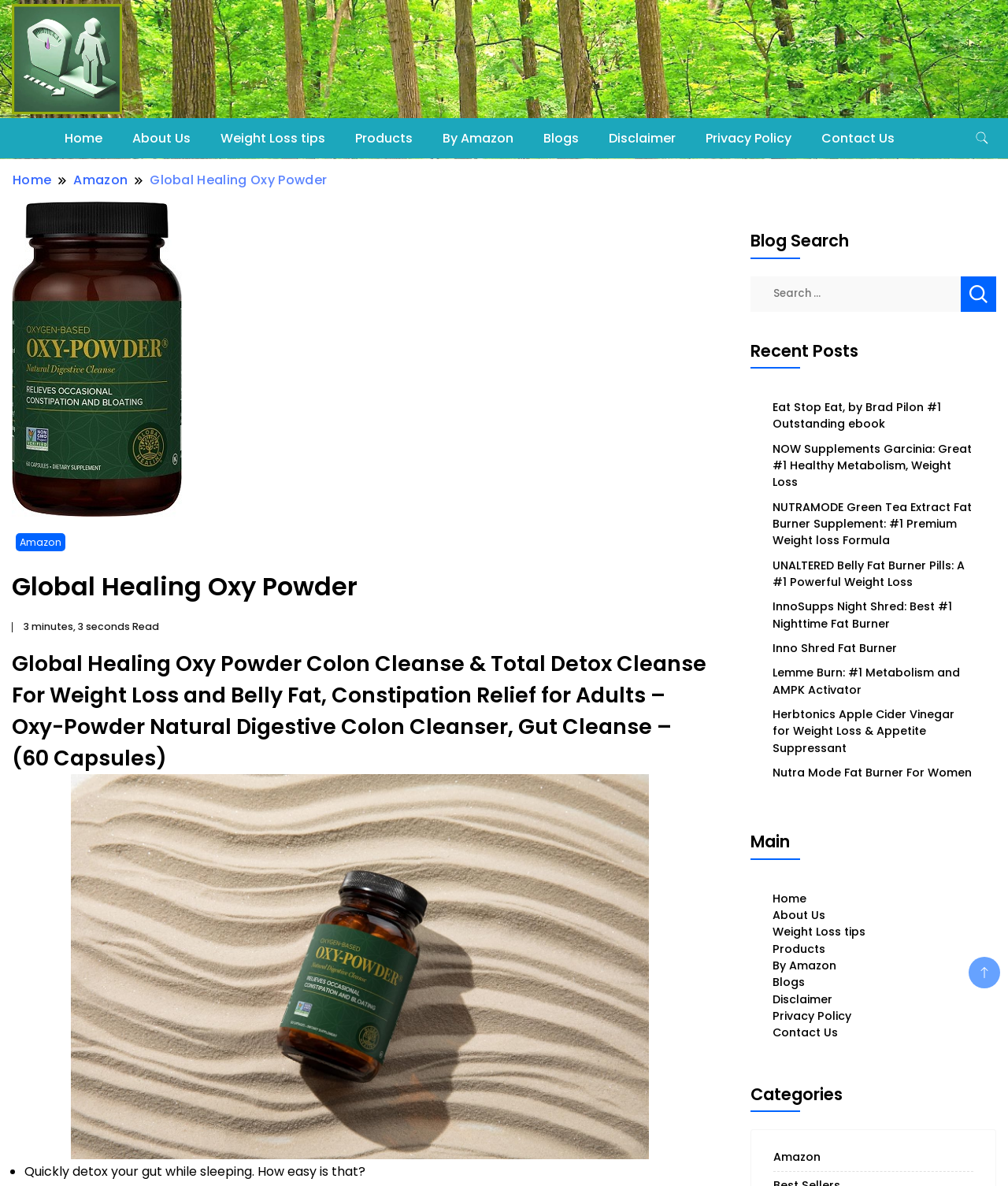Identify the coordinates of the bounding box for the element that must be clicked to accomplish the instruction: "Search for something".

[0.744, 0.233, 0.953, 0.263]